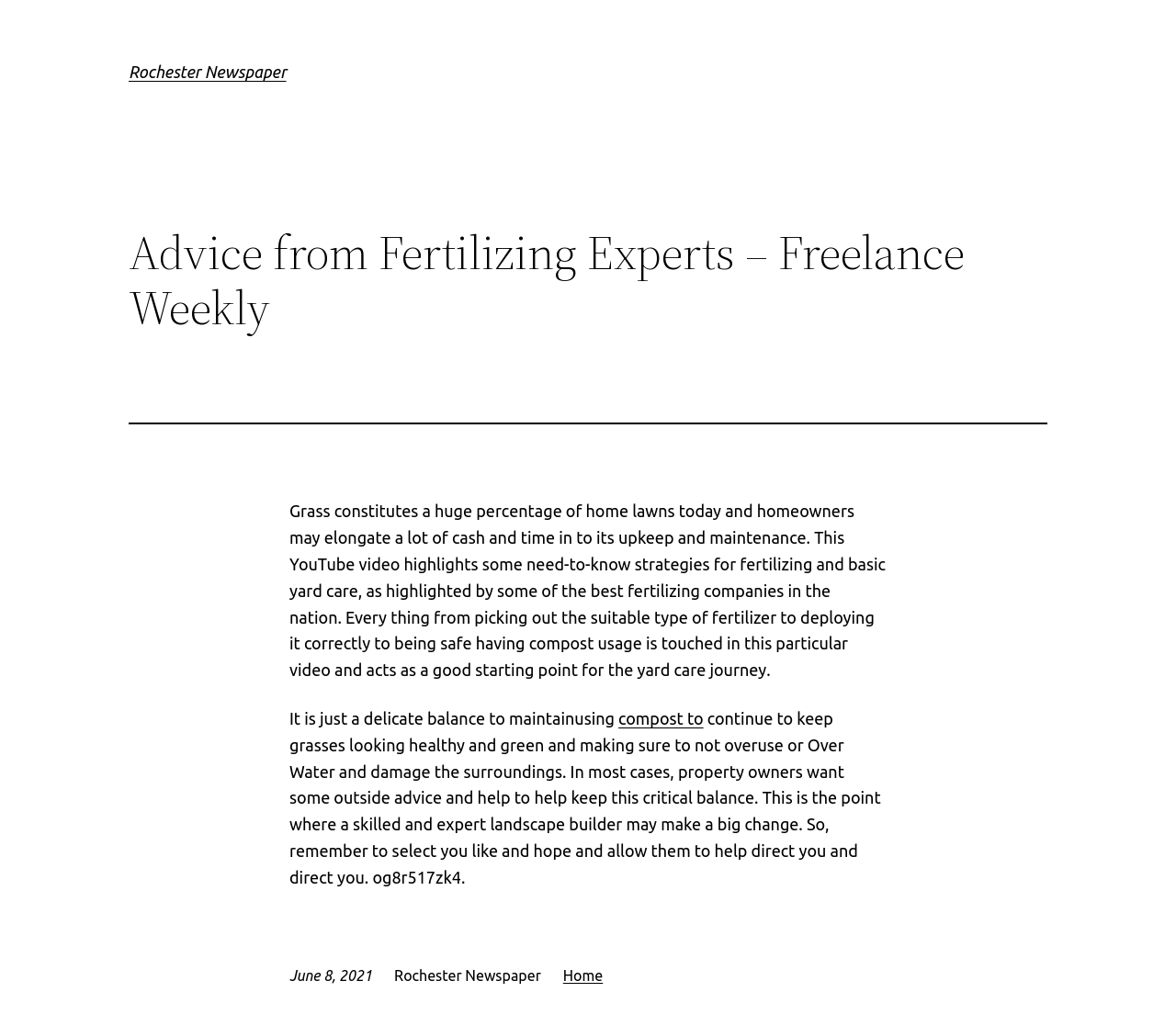Please find the bounding box for the UI element described by: "Home".

[0.479, 0.942, 0.513, 0.958]